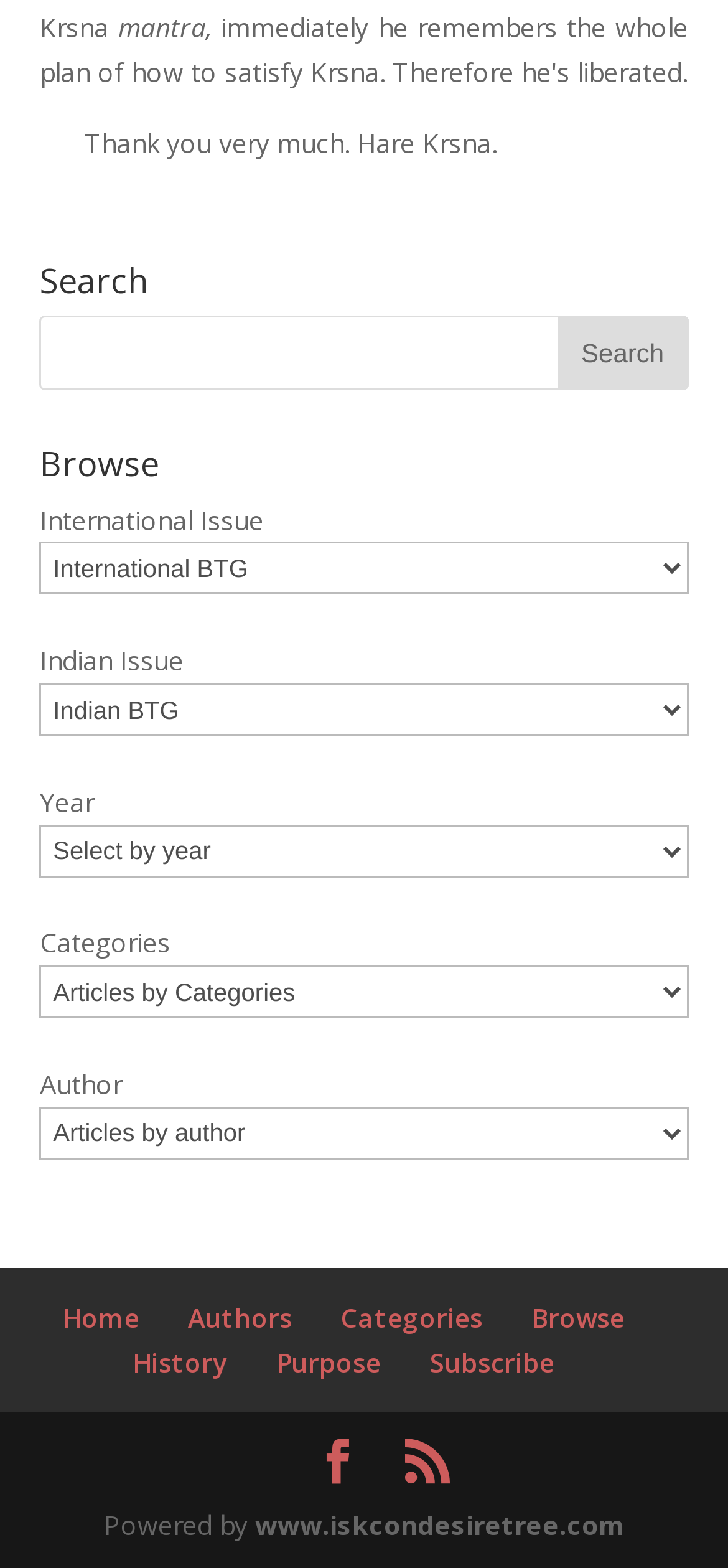Provide a one-word or short-phrase response to the question:
What is the purpose of the comboboxes?

To filter